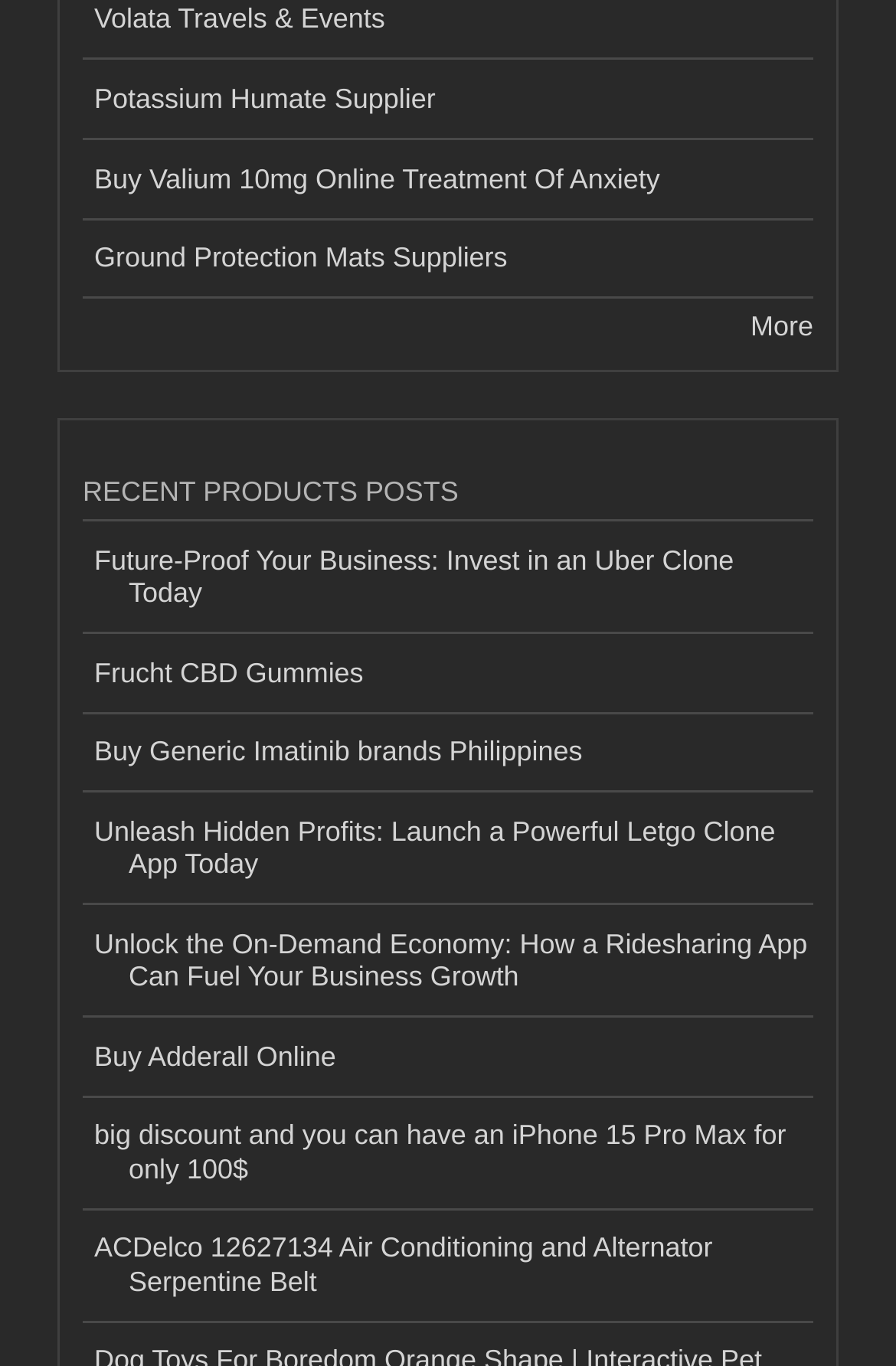Pinpoint the bounding box coordinates of the clickable element needed to complete the instruction: "Read about Future-Proof Your Business: Invest in an Uber Clone Today". The coordinates should be provided as four float numbers between 0 and 1: [left, top, right, bottom].

[0.092, 0.382, 0.908, 0.464]